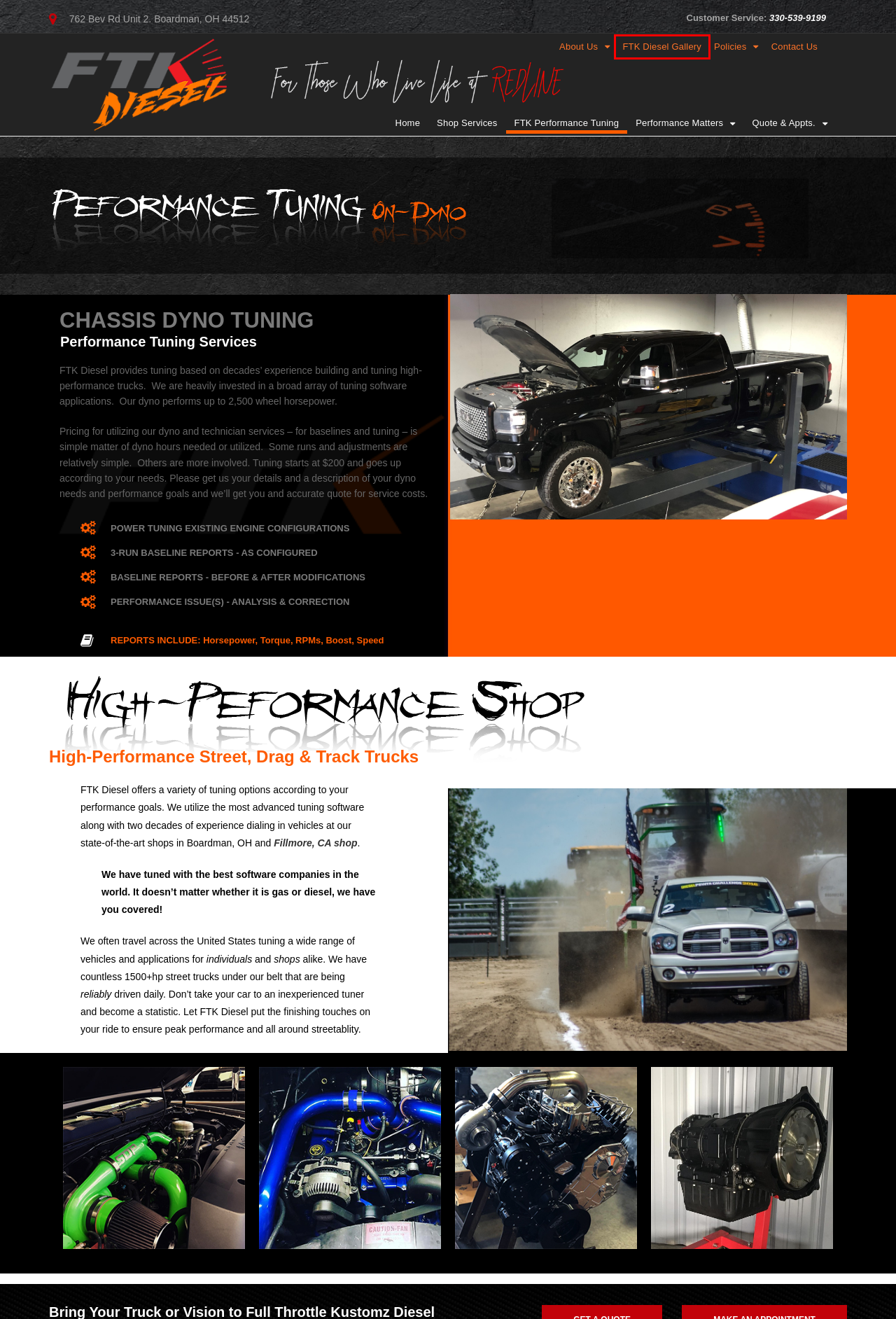You are provided with a screenshot of a webpage highlighting a UI element with a red bounding box. Choose the most suitable webpage description that matches the new page after clicking the element in the bounding box. Here are the candidates:
A. Performance Matters – FTK Diesel
B. Contact FTK – FTK Diesel
C. About Full Throttle Kustomz Diesel – FTK Diesel
D. FTK Testimonials – FTK Diesel
E. Customer Cars & Trucks Gallery – FTK Diesel
F. Request a Quote – FTK Diesel
G. Schedule an Appointment – FTK Diesel
H. FTK Performance Shop Services – FTK Diesel

E